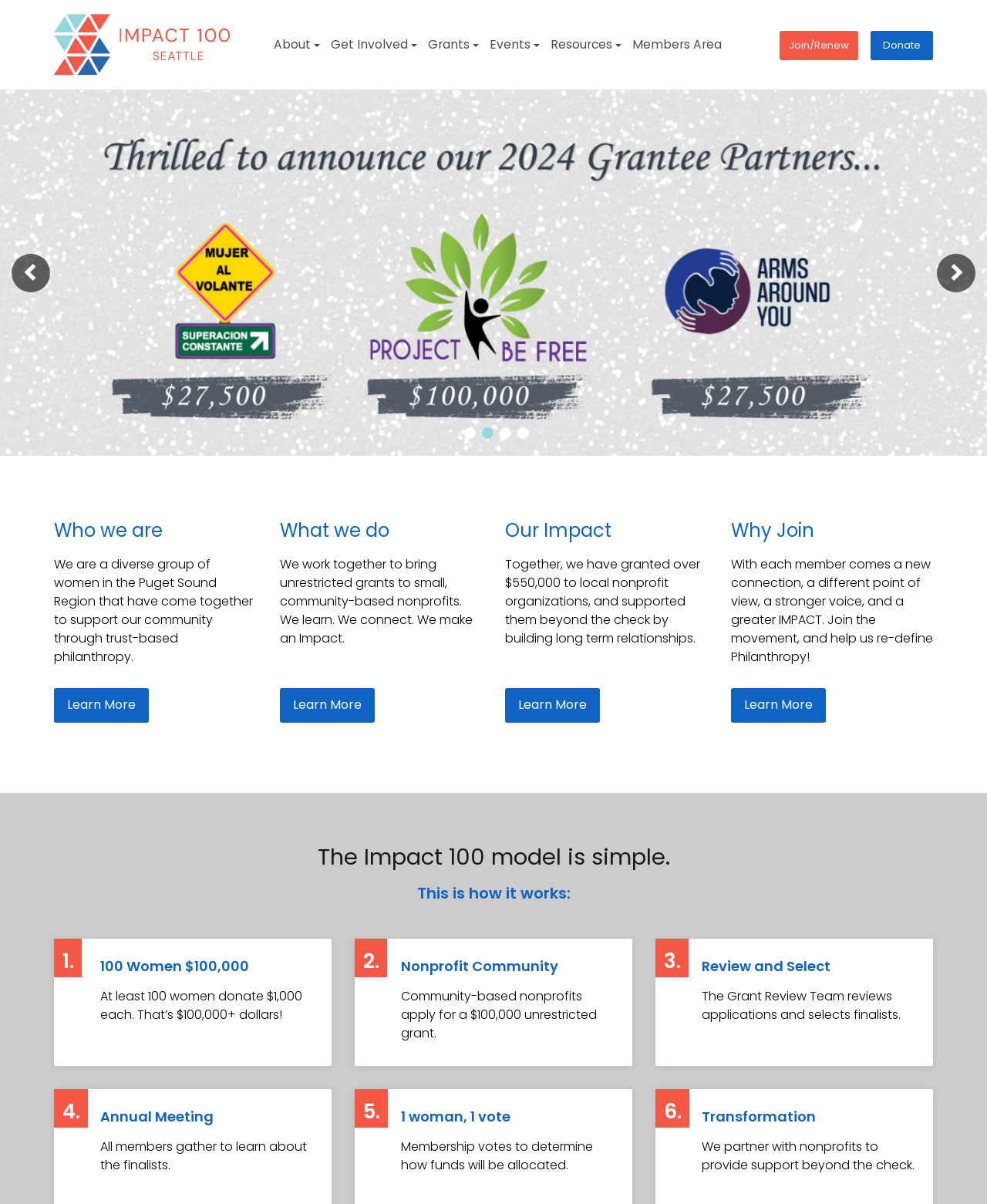Using the provided element description: "Grants", identify the bounding box coordinates. The coordinates should be four floats between 0 and 1 in the order [left, top, right, bottom].

[0.428, 0.018, 0.49, 0.056]